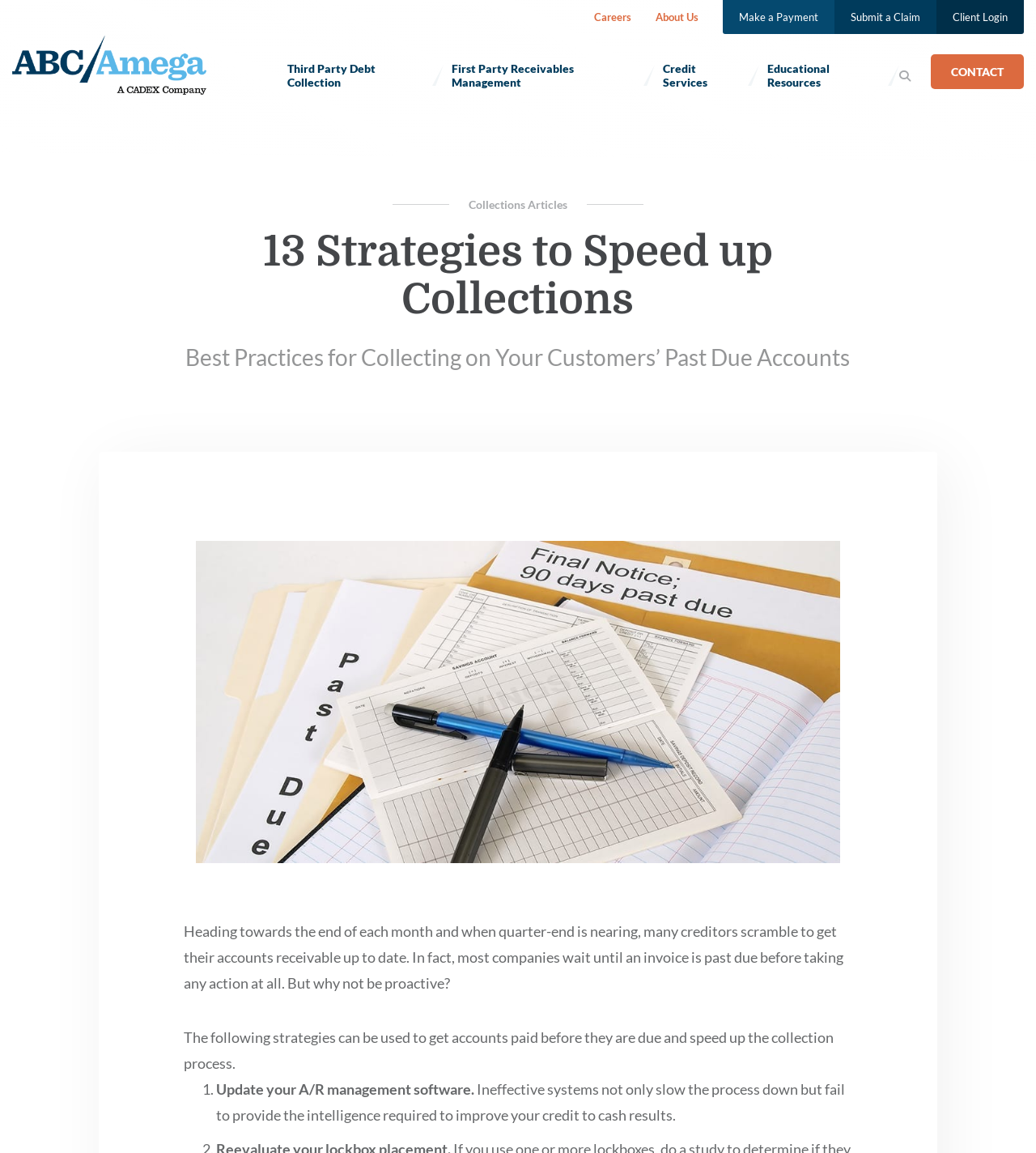Please identify the coordinates of the bounding box that should be clicked to fulfill this instruction: "Contact us for live help".

None